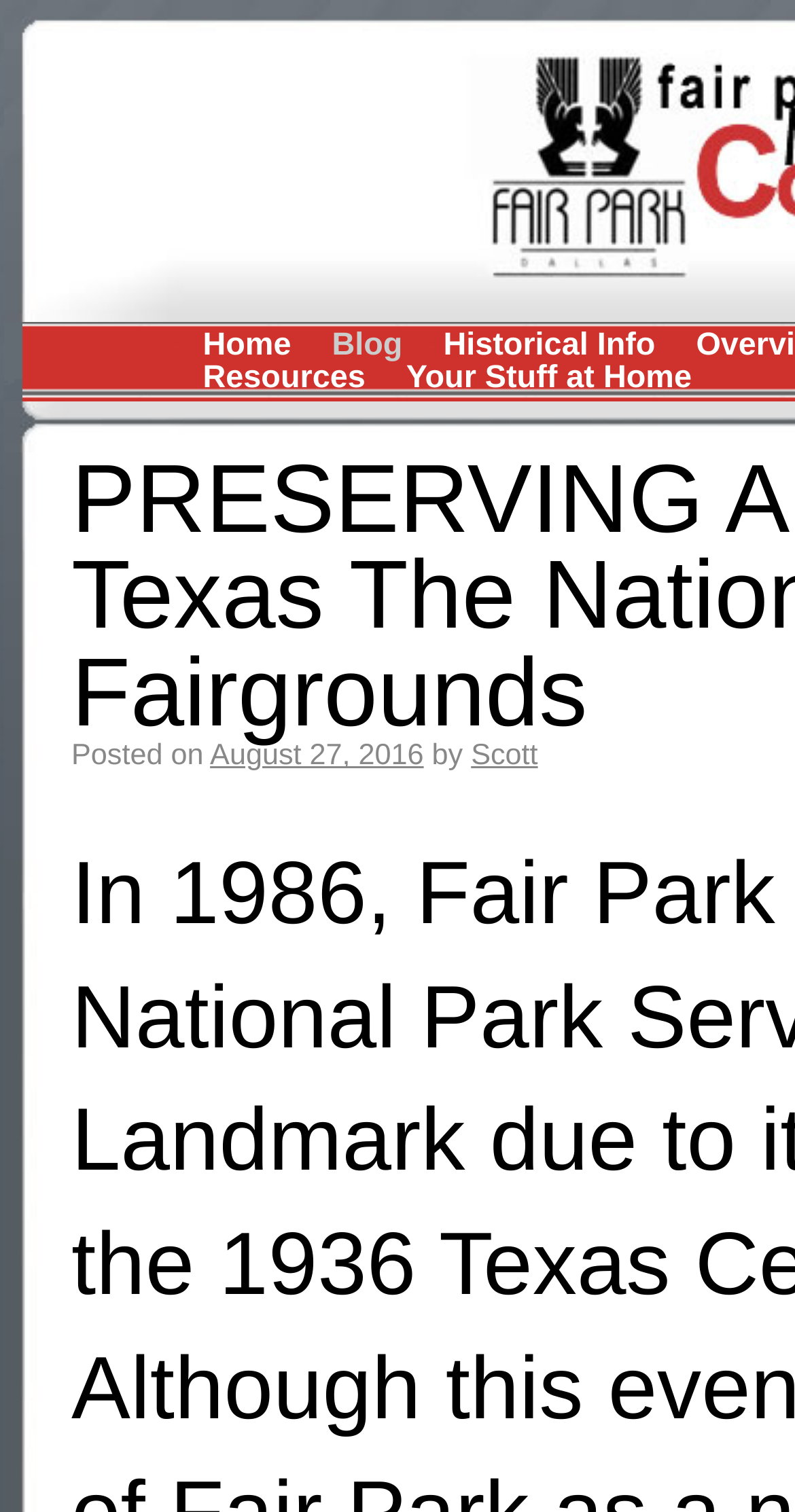Who is the author of the latest article?
Give a one-word or short phrase answer based on the image.

Scott